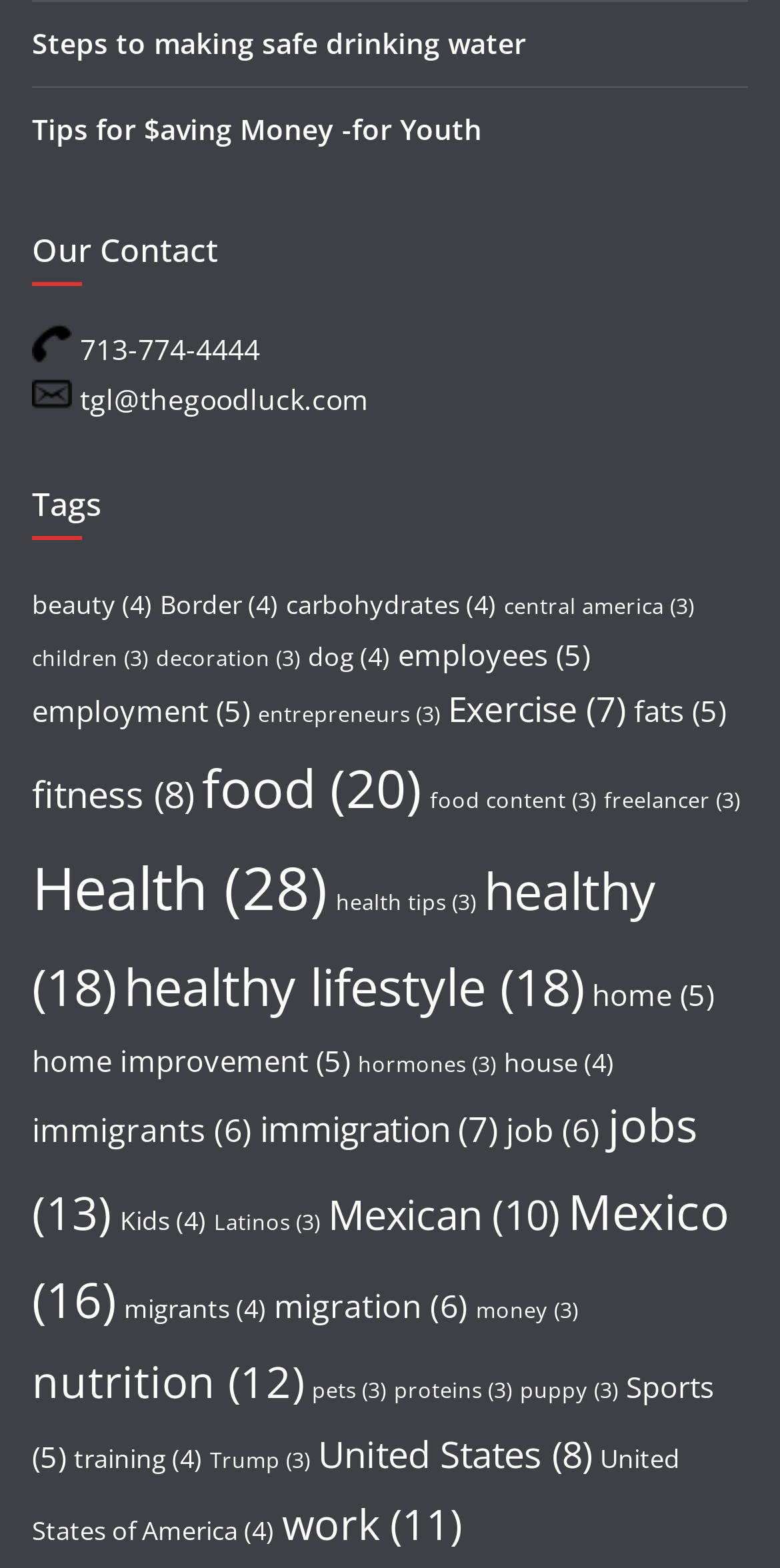Determine the bounding box coordinates of the clickable element to complete this instruction: "Contact us at 713-774-4444". Provide the coordinates in the format of four float numbers between 0 and 1, [left, top, right, bottom].

[0.103, 0.21, 0.333, 0.234]